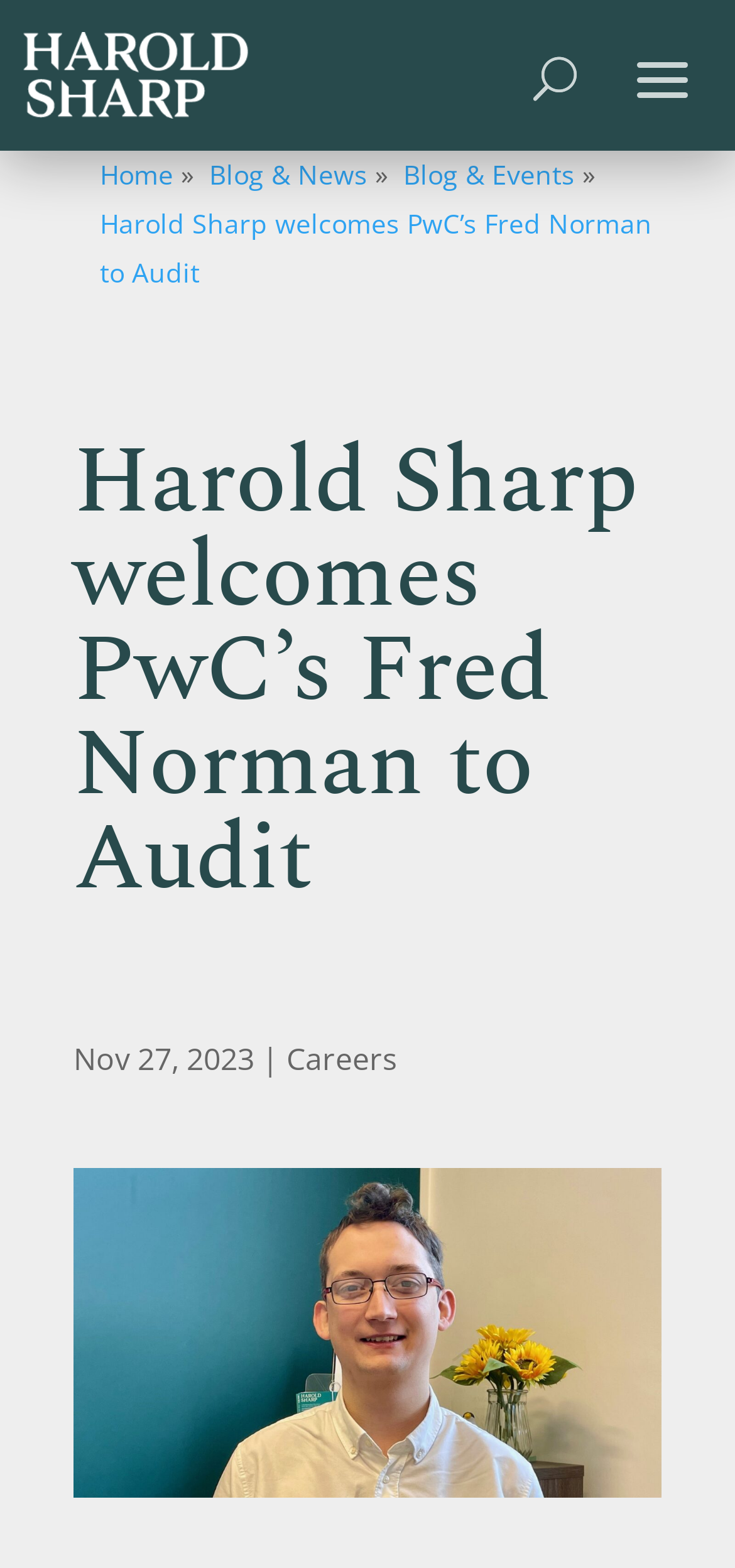Please find the bounding box coordinates for the clickable element needed to perform this instruction: "Read the blog and news".

[0.285, 0.1, 0.5, 0.123]